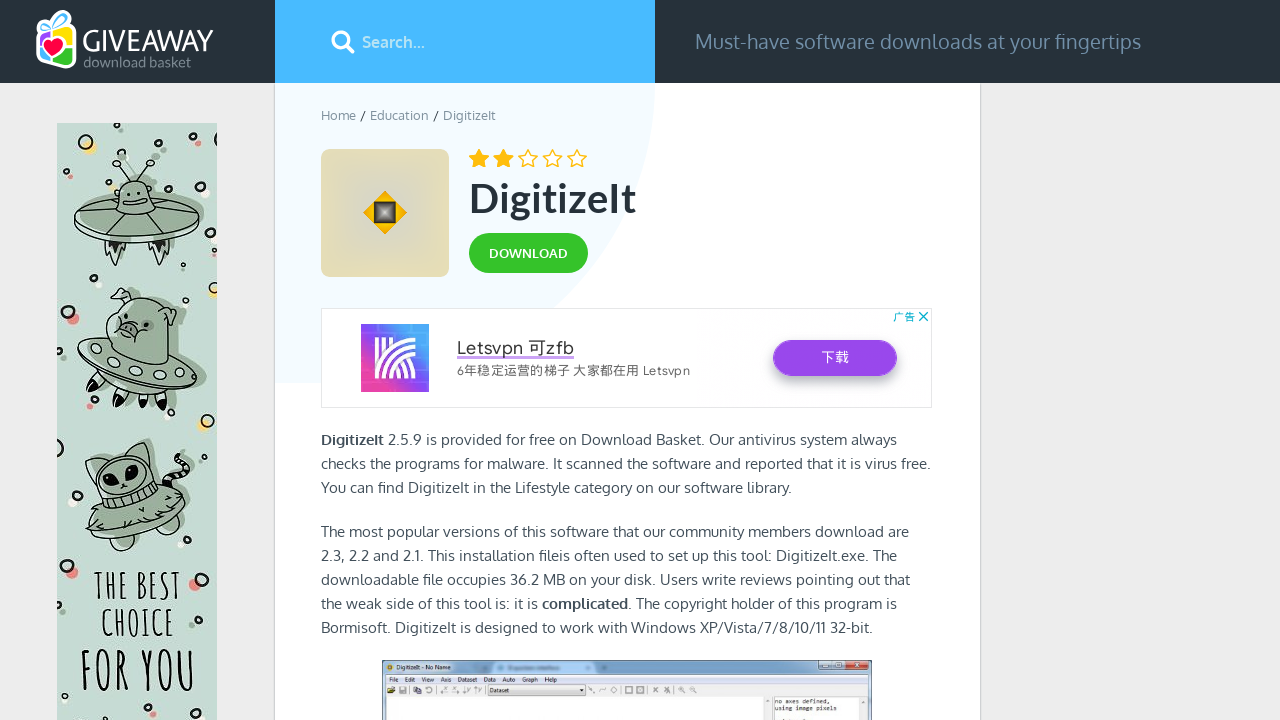Identify the bounding box coordinates for the UI element mentioned here: "Henning Klöter". Provide the coordinates as four float values between 0 and 1, i.e., [left, top, right, bottom].

None